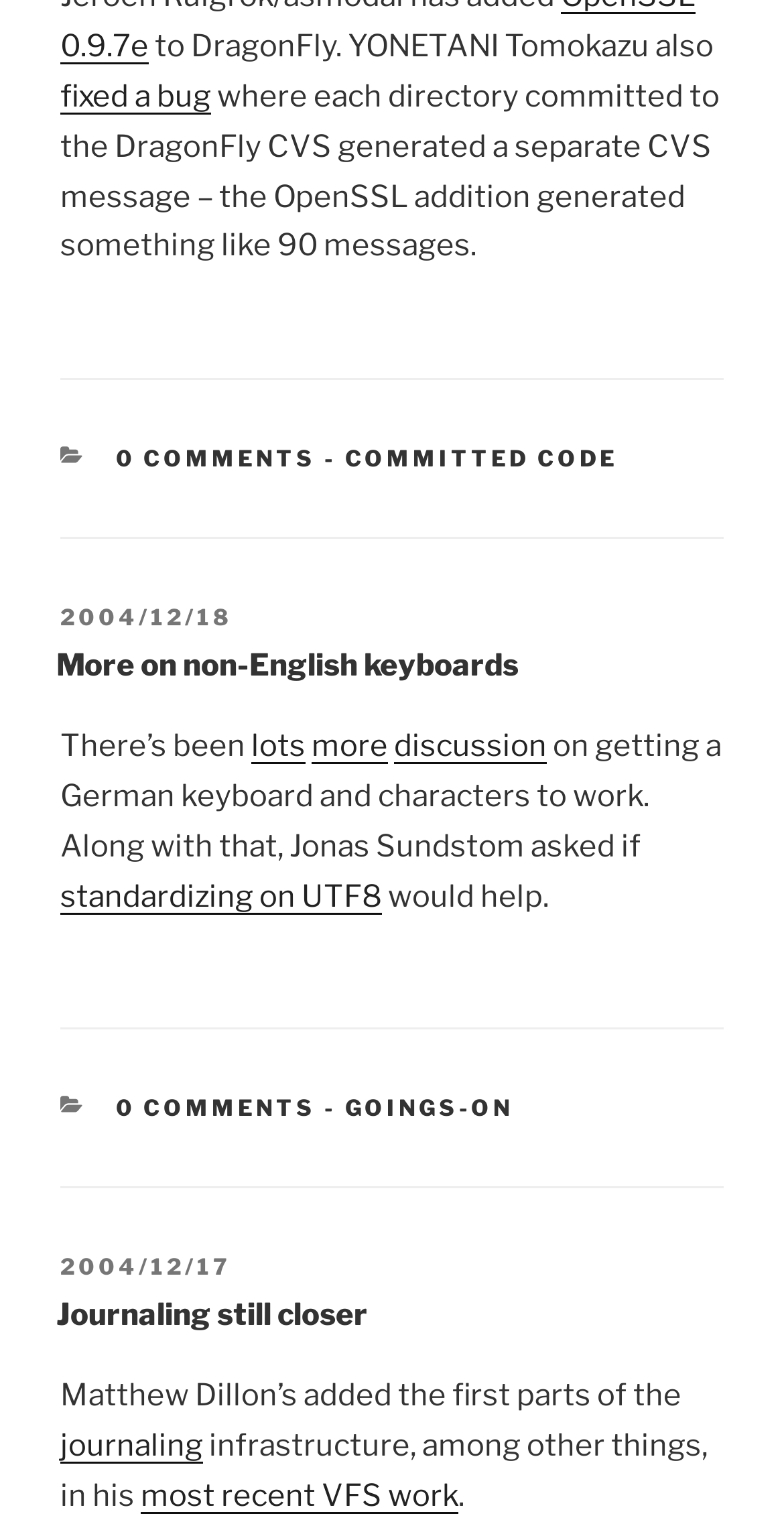What is the name of the person who added journaling infrastructure?
Make sure to answer the question with a detailed and comprehensive explanation.

I found the name of the person who added journaling infrastructure by reading the text in the second article, which mentions 'Matthew Dillon’s added the first parts of the journaling infrastructure'.